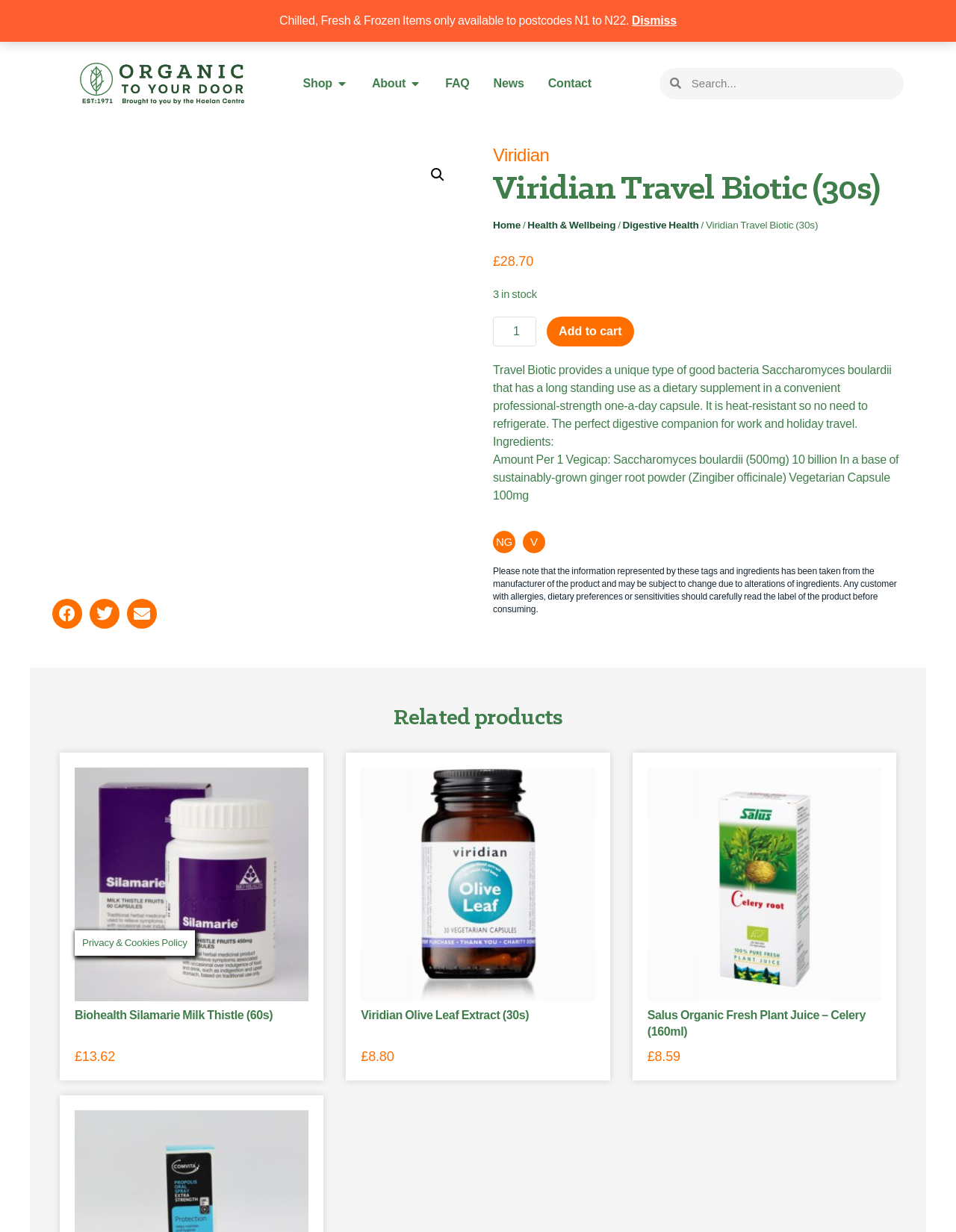What is the price of Viridian Travel Biotic?
Use the image to answer the question with a single word or phrase.

£28.70